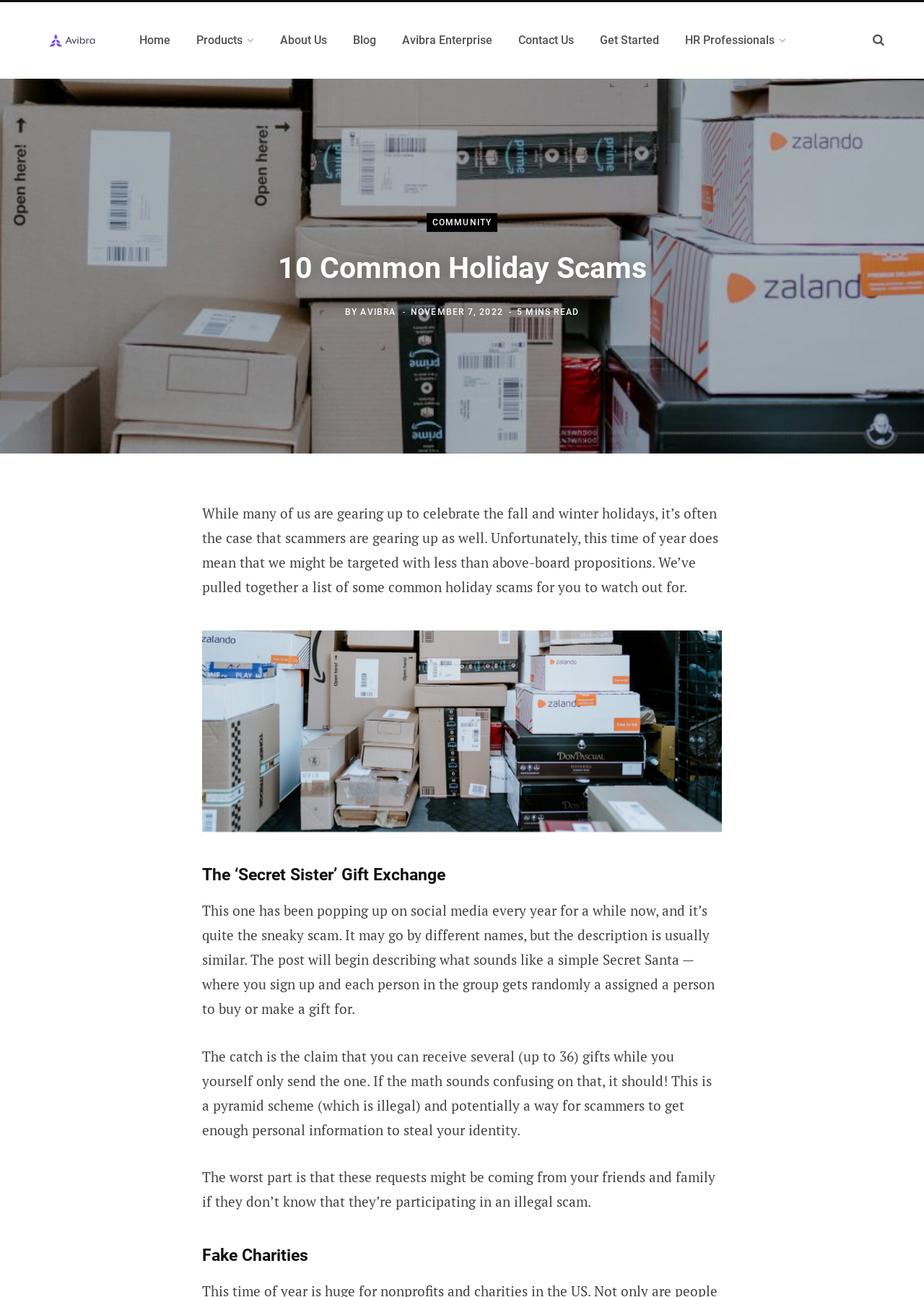Based on the element description About Us, identify the bounding box of the UI element in the given webpage screenshot. The coordinates should be in the format (top-left x, top-left y, bottom-right x, bottom-right y) and must be between 0 and 1.

[0.289, 0.012, 0.368, 0.051]